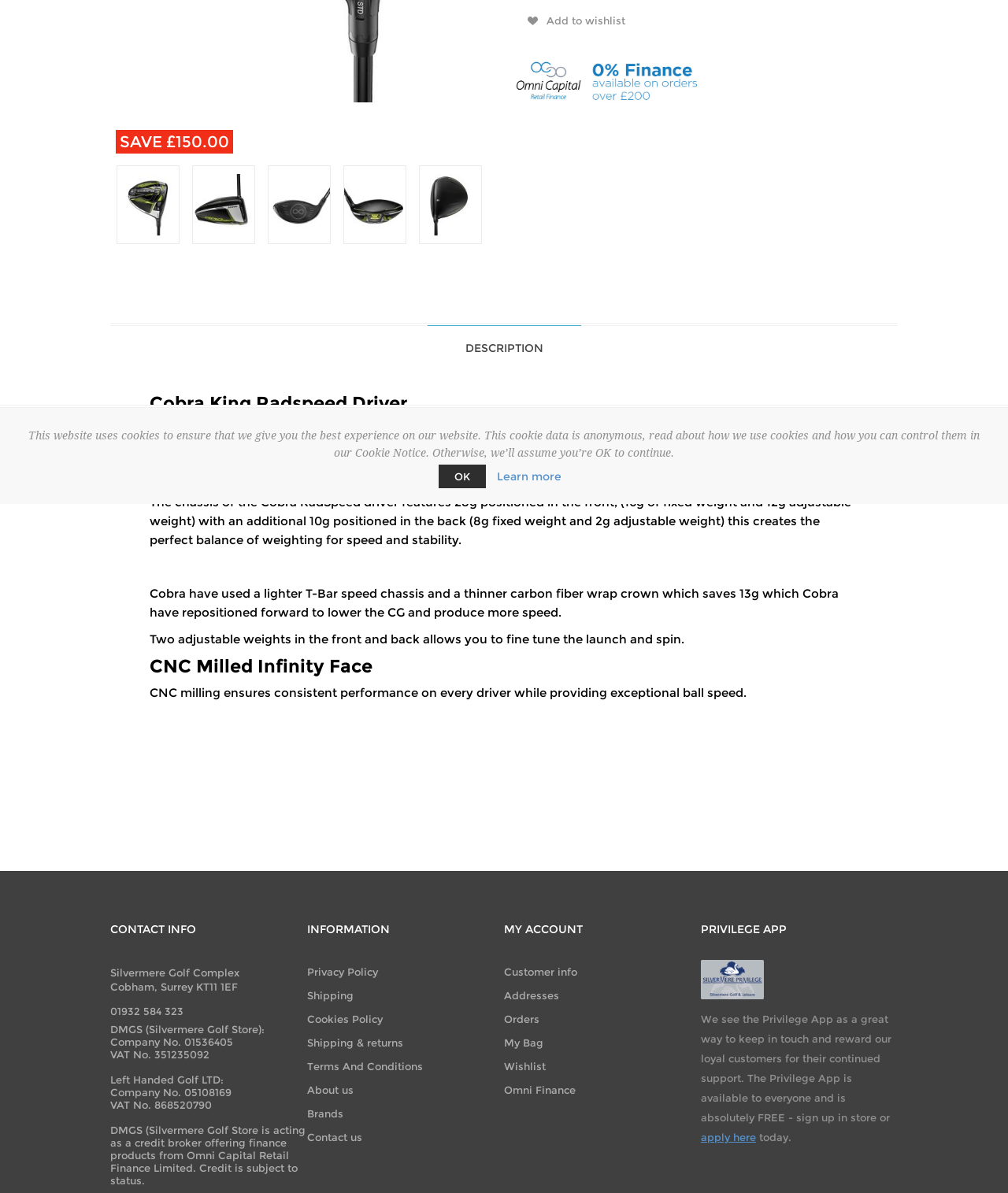For the element described, predict the bounding box coordinates as (top-left x, top-left y, bottom-right x, bottom-right y). All values should be between 0 and 1. Element description: Terms And Conditions

[0.305, 0.884, 0.42, 0.904]